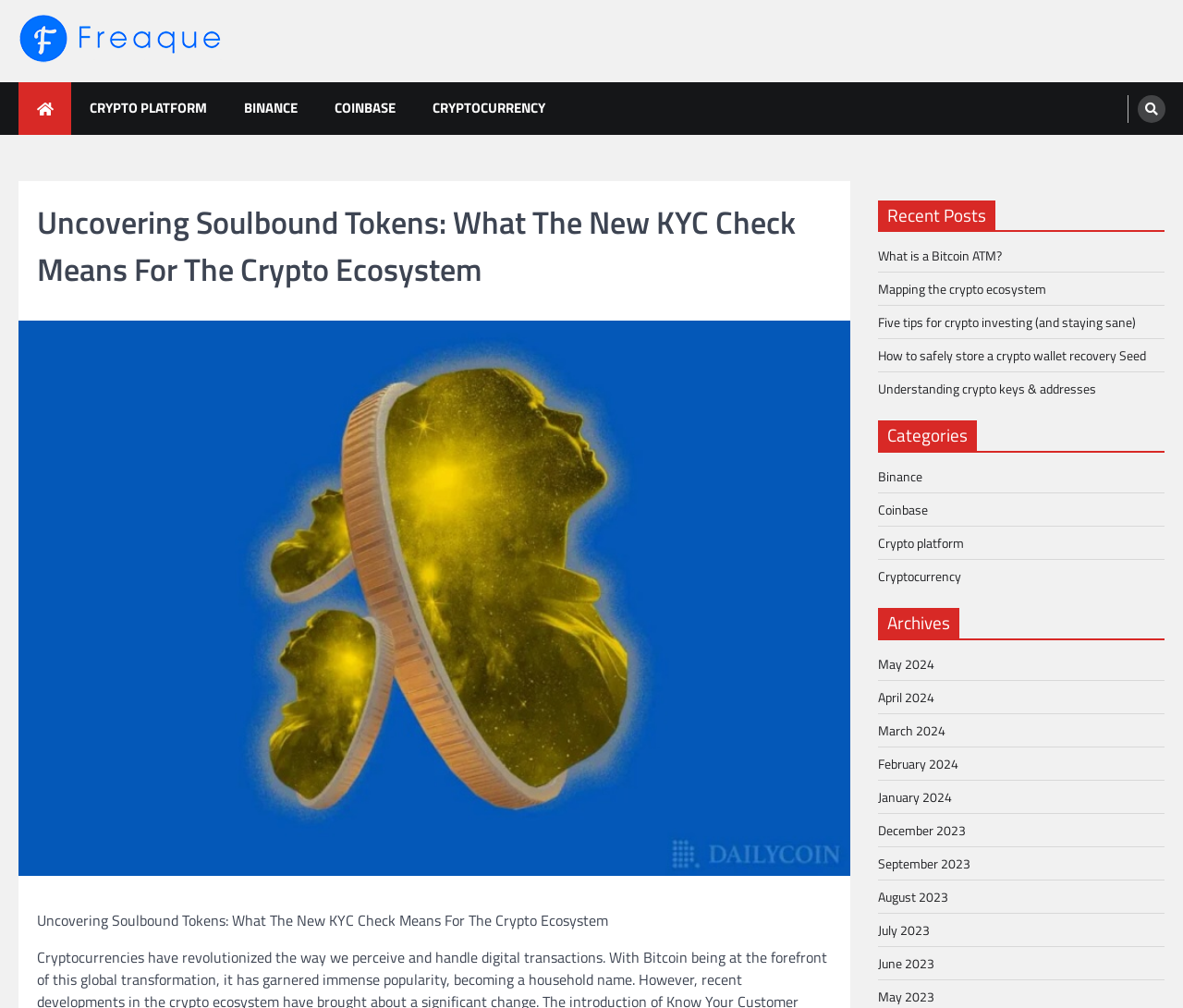Can you find the bounding box coordinates of the area I should click to execute the following instruction: "Click on the 'How-To Guides' link"?

None